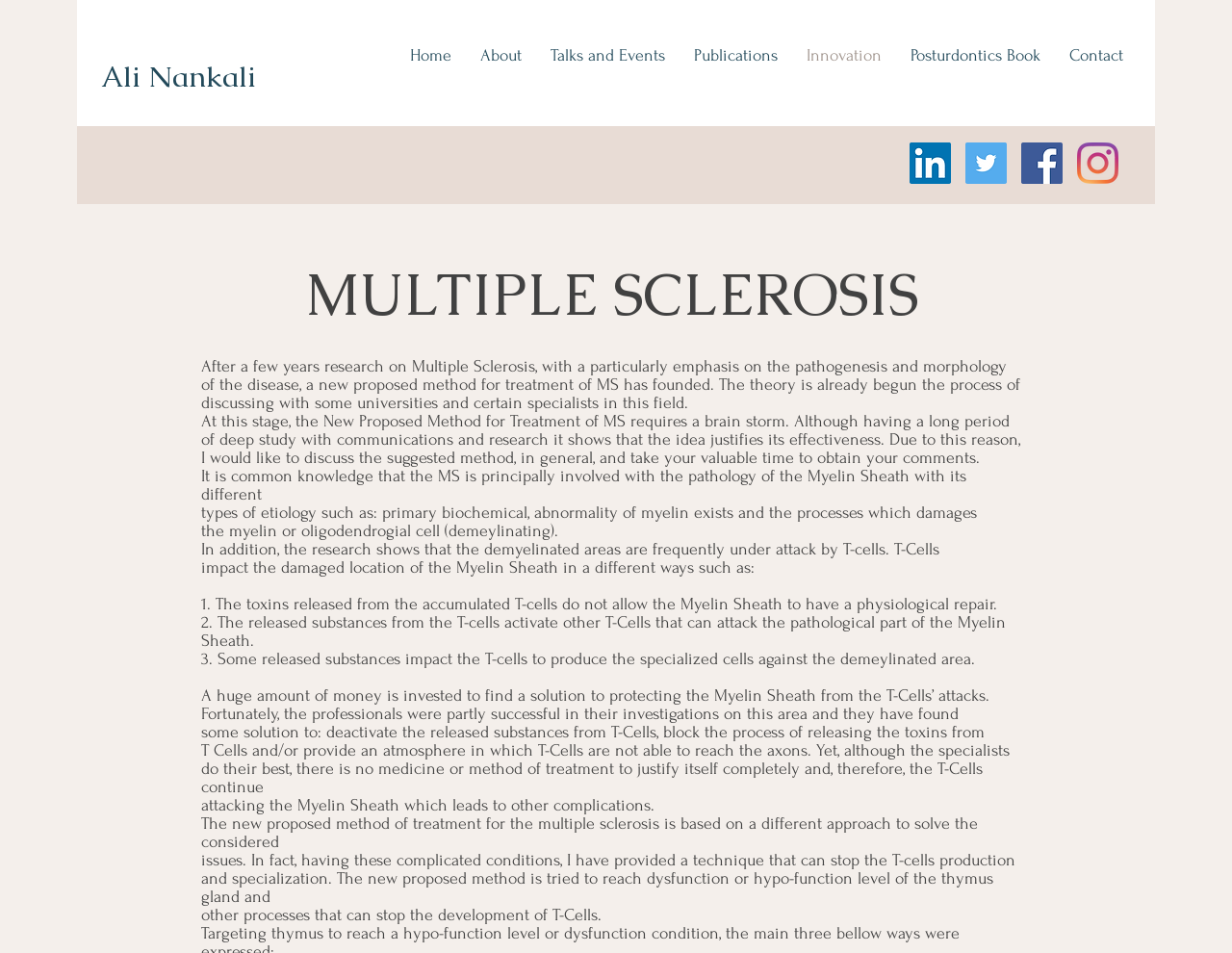Please pinpoint the bounding box coordinates for the region I should click to adhere to this instruction: "Contact the author".

[0.856, 0.033, 0.923, 0.084]